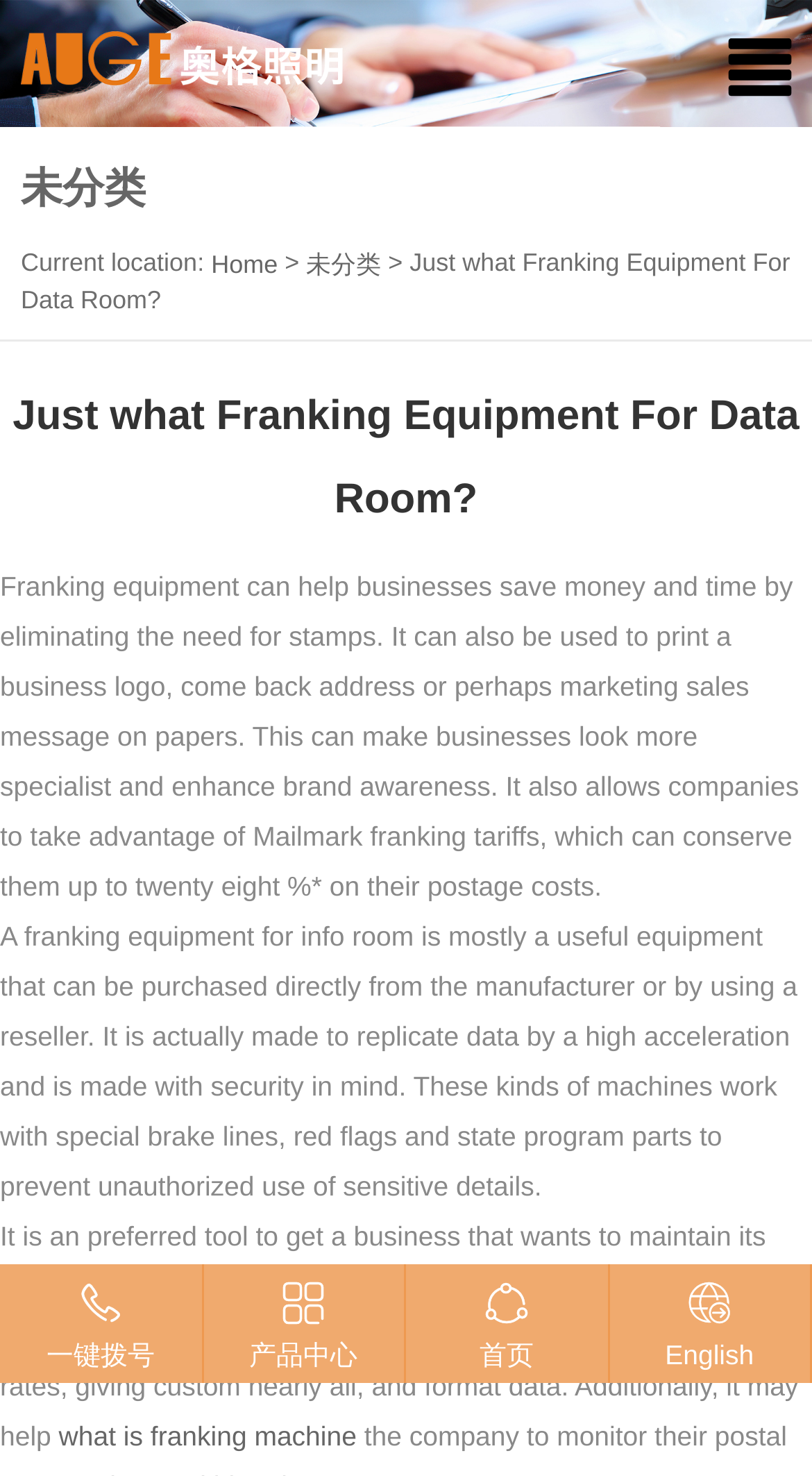Kindly respond to the following question with a single word or a brief phrase: 
What tasks can a franking machine perform?

Stamping, custom mail, format data